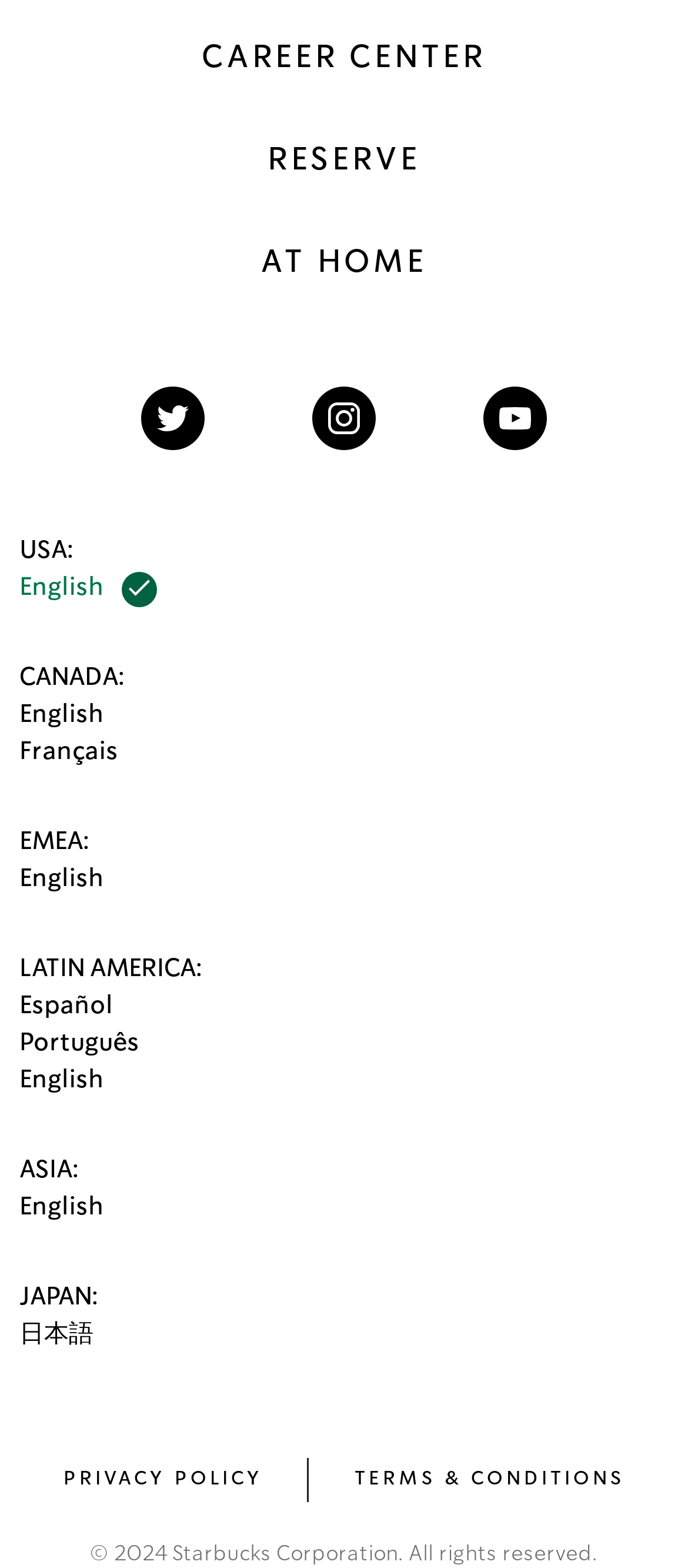How many language options are available for Latin America?
Give a detailed and exhaustive answer to the question.

I looked at the language options for Latin America and found that there are three options: Español, Português, and English Latin America.